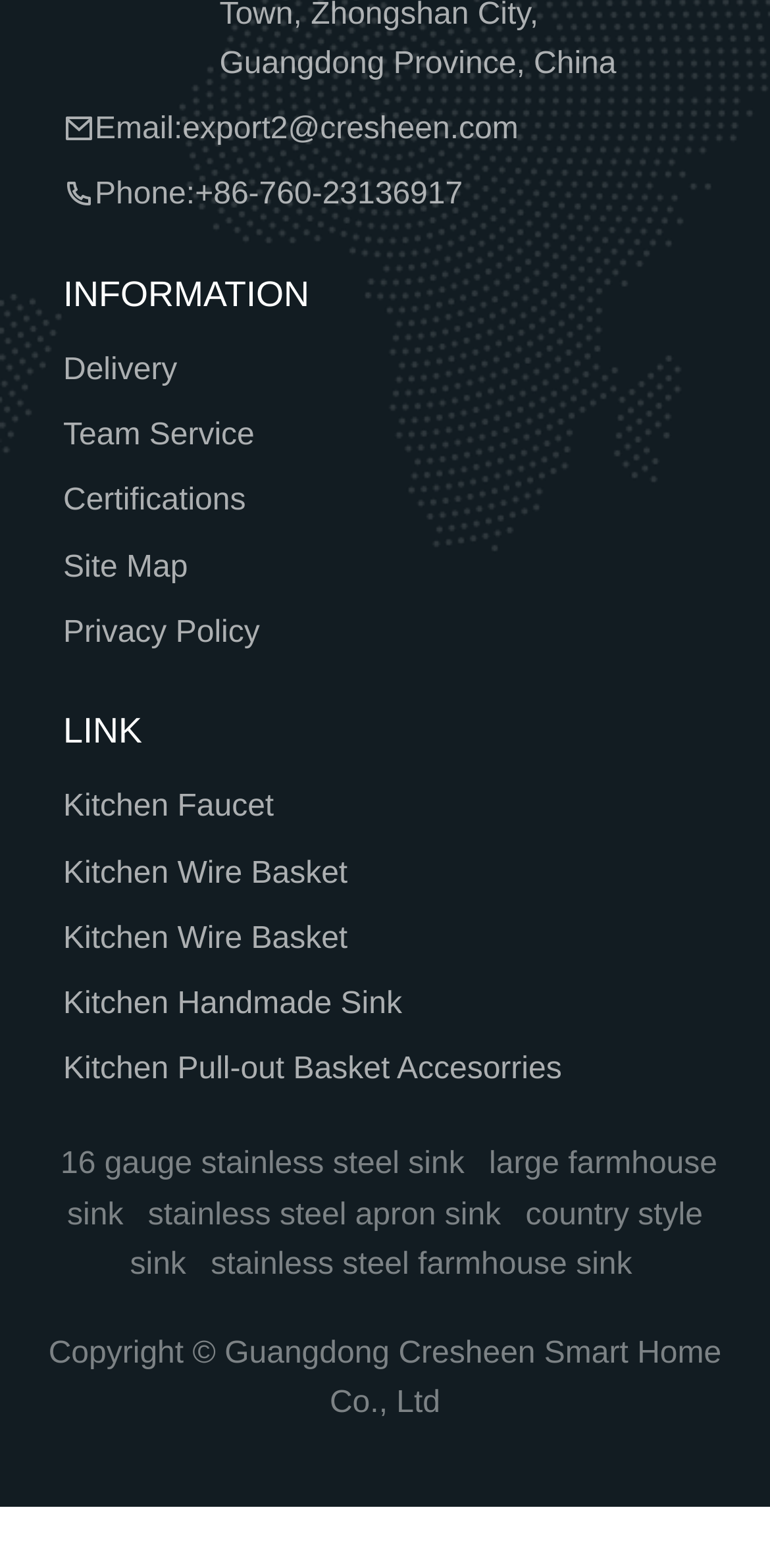Pinpoint the bounding box coordinates of the element to be clicked to execute the instruction: "Send an email to export2@cresheen.com".

[0.237, 0.067, 0.673, 0.099]